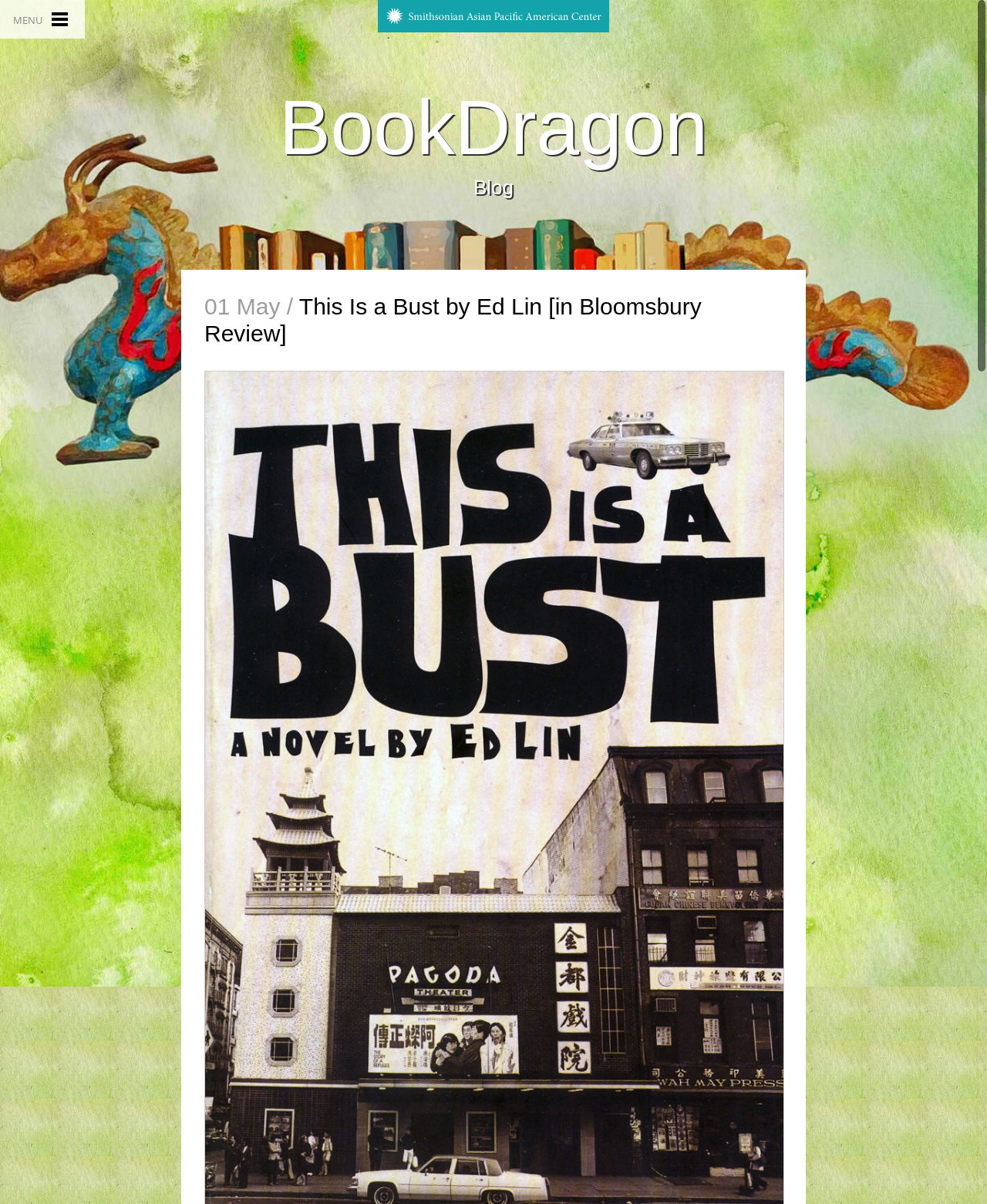Predict the bounding box for the UI component with the following description: "BookDragon".

[0.0, 0.09, 1.0, 0.122]